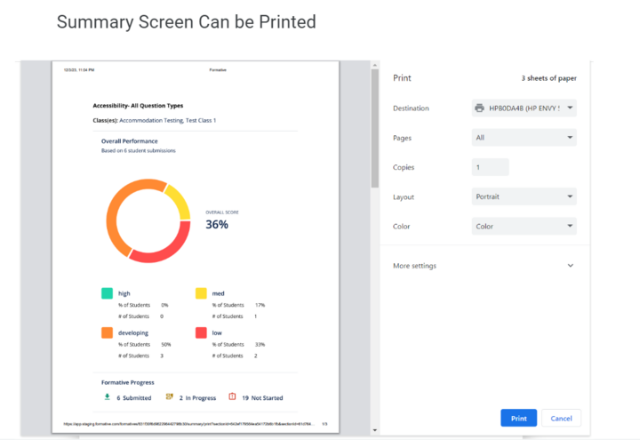Create an exhaustive description of the image.

The image displays a summary screen that can be printed, showcasing a performance report for a class involved in accommodation testing. The report includes a circular graph illustrating the overall performance, which is highlighted in a vibrant red, indicating an overall score of 36%. Next to the score, color-coded sections categorize students' performance levels: "high," "medium," "developing," and "low," each accompanied by a corresponding number of students in each category.

To the right, a print dialogue box is open, indicating options for printing the report. The destination is set to "HP ENVIY," with the selection for all pages, a single copy, and the layout specified as portrait. The options suggest that the print job will use three sheets of paper and offers further settings for additional adjustments.

At the top, the title "Summary Screen Can be Printed" emphasizes the purpose of the document, while a header identifies the context of the report as related to the Accessibility: All Question Types for a specific class and testing format. This image serves both as a visual representation of educational performance data and a practical guide for printing the summary for review or distribution.